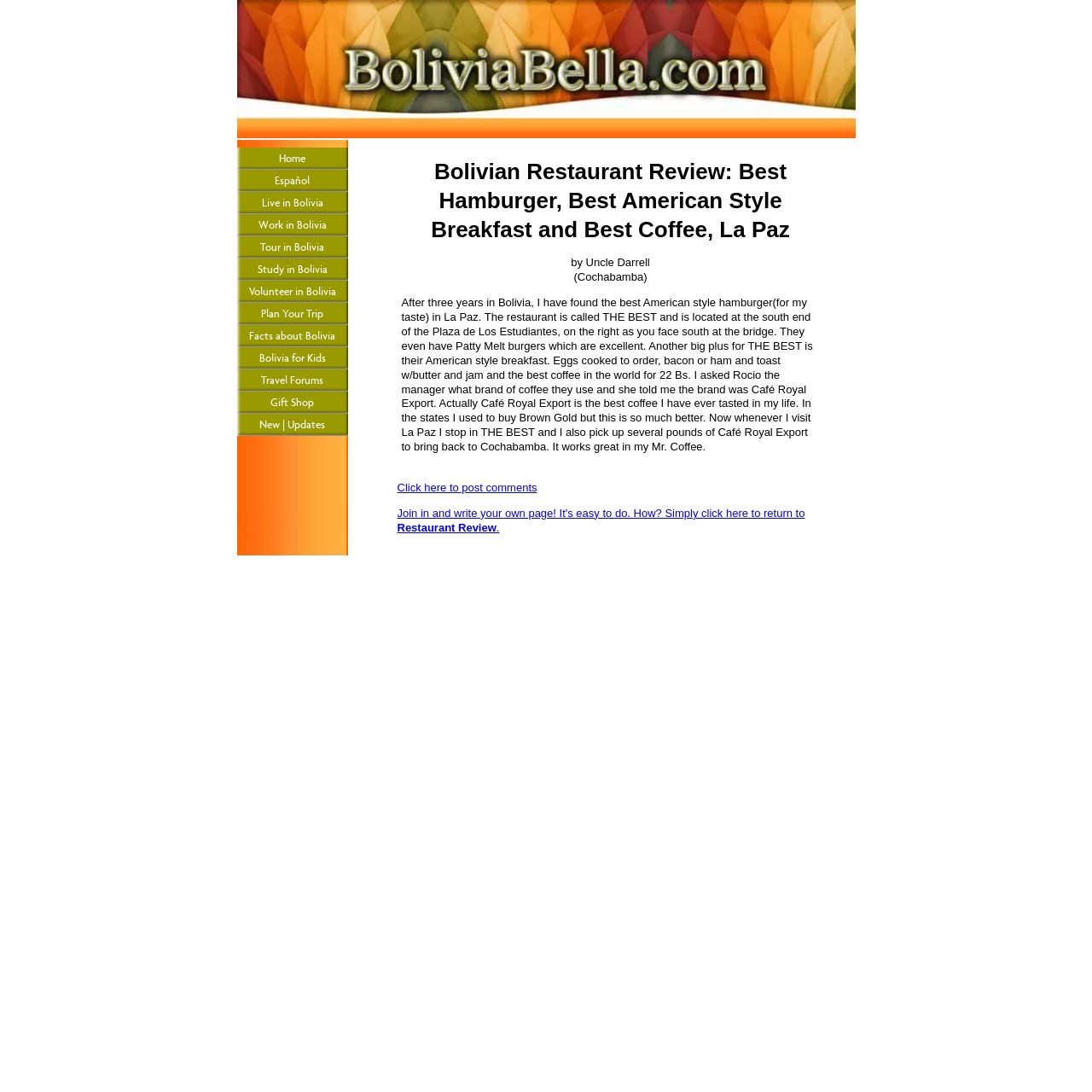Given the element description Click here to post comments, specify the bounding box coordinates of the corresponding UI element in the format (top-left x, top-left y, bottom-right x, bottom-right y). All values must be between 0 and 1.

[0.364, 0.441, 0.492, 0.452]